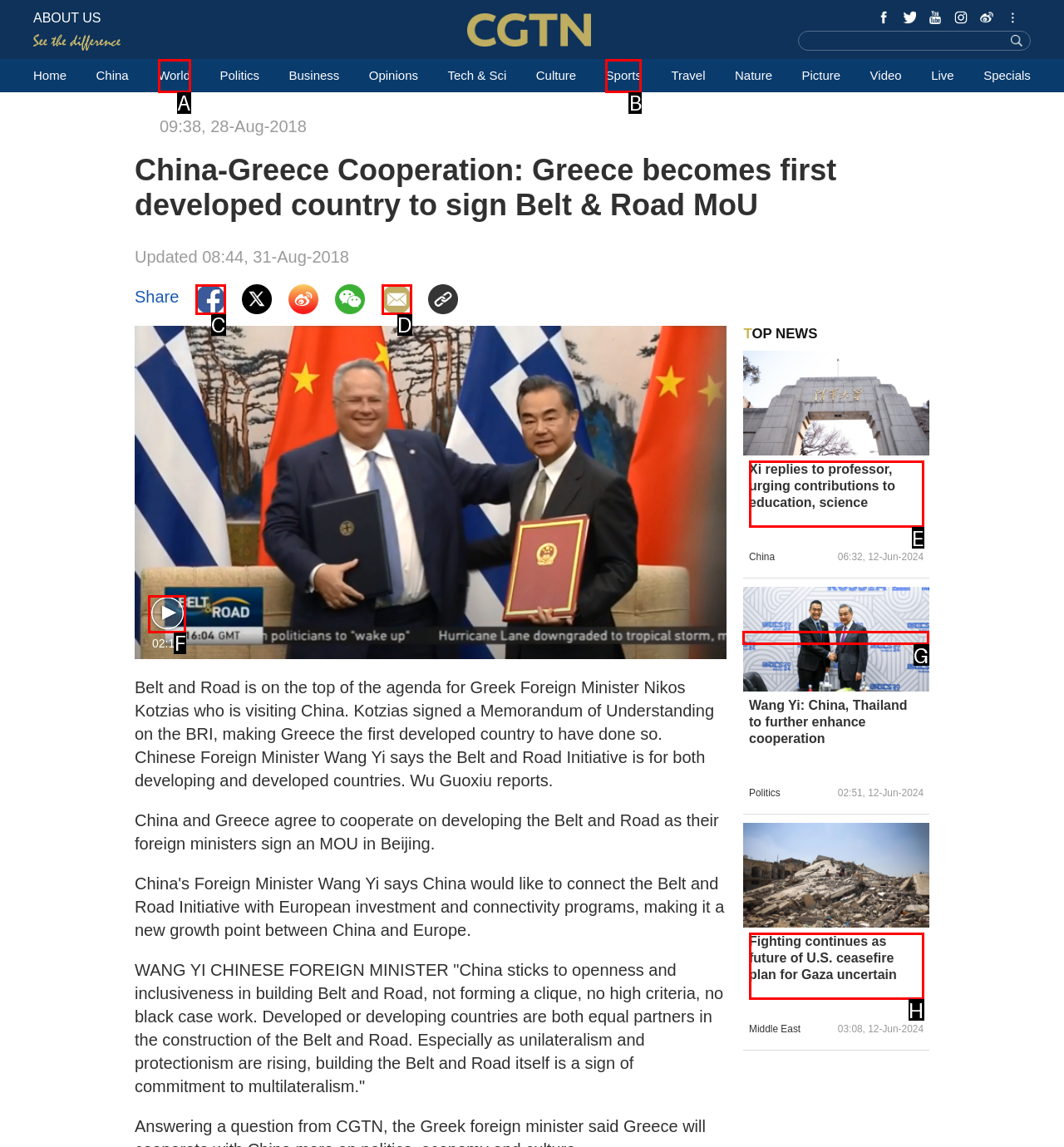Select the letter of the option that should be clicked to achieve the specified task: Click on the 'Wang Yi: China, Thailand to further enhance cooperation' link. Respond with just the letter.

G